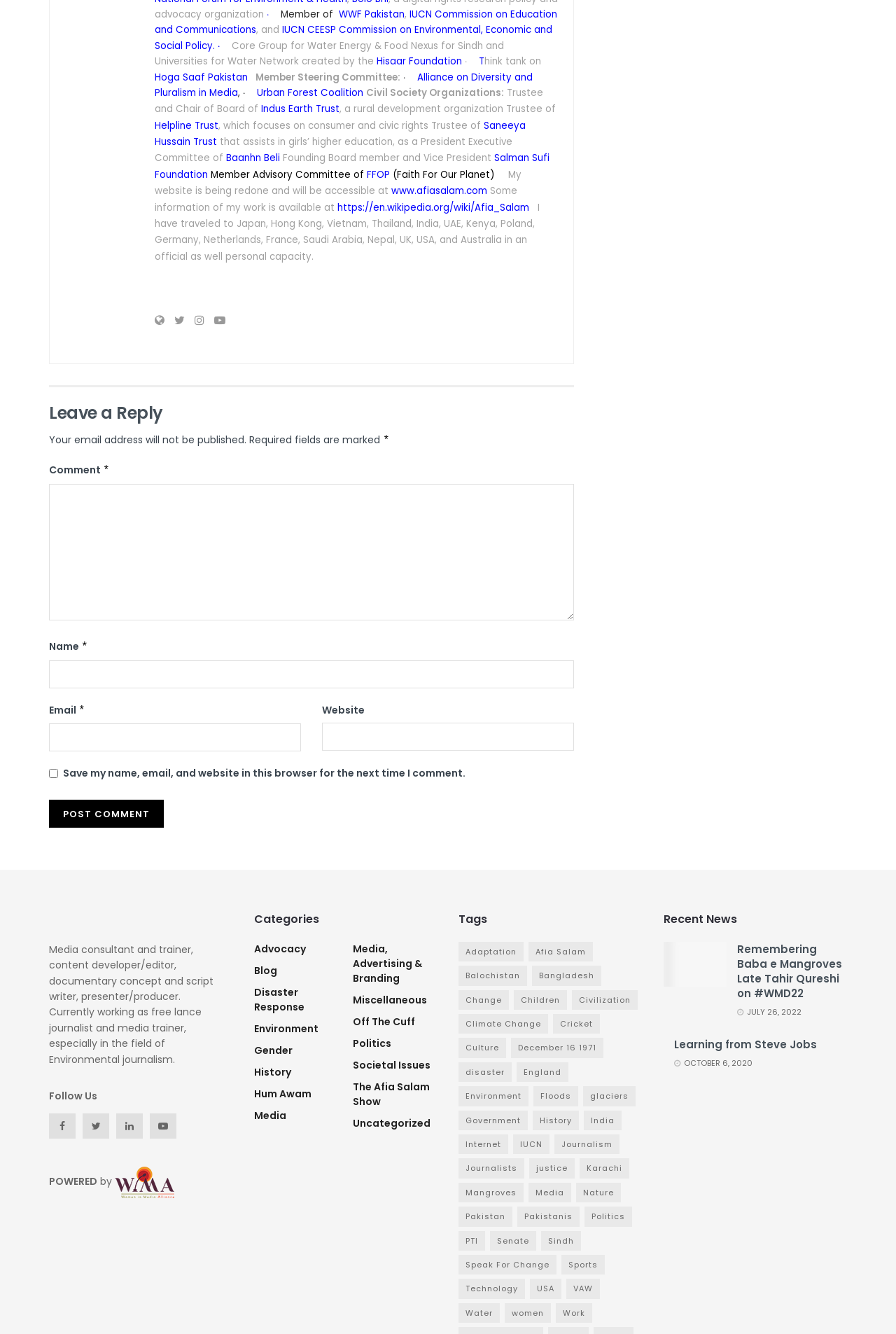What is the name of the website that Afia Salam is currently developing?
Respond with a short answer, either a single word or a phrase, based on the image.

www.afiasalam.com